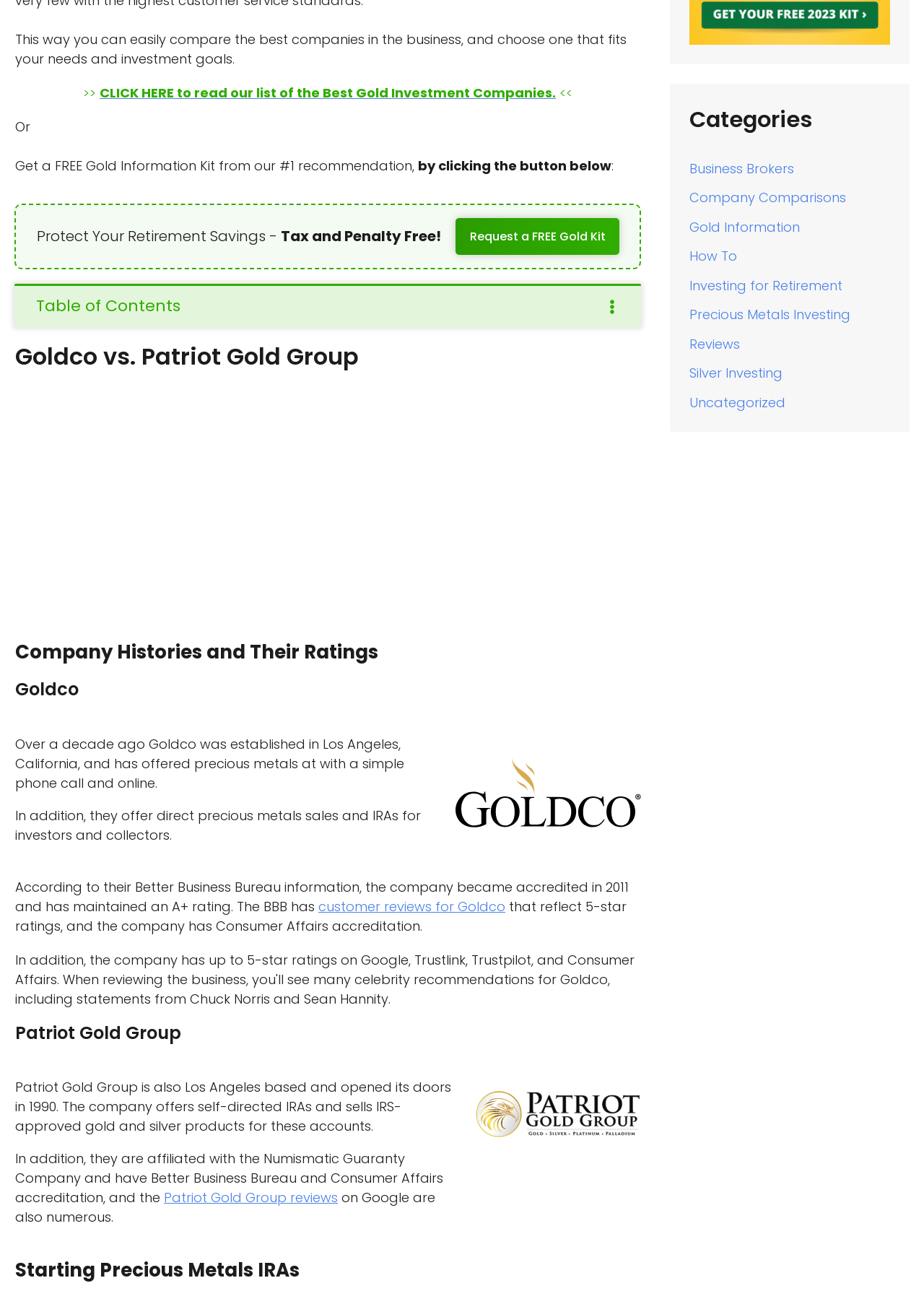Please identify the bounding box coordinates of the element's region that needs to be clicked to fulfill the following instruction: "View customer reviews for Goldco". The bounding box coordinates should consist of four float numbers between 0 and 1, i.e., [left, top, right, bottom].

[0.345, 0.695, 0.547, 0.709]